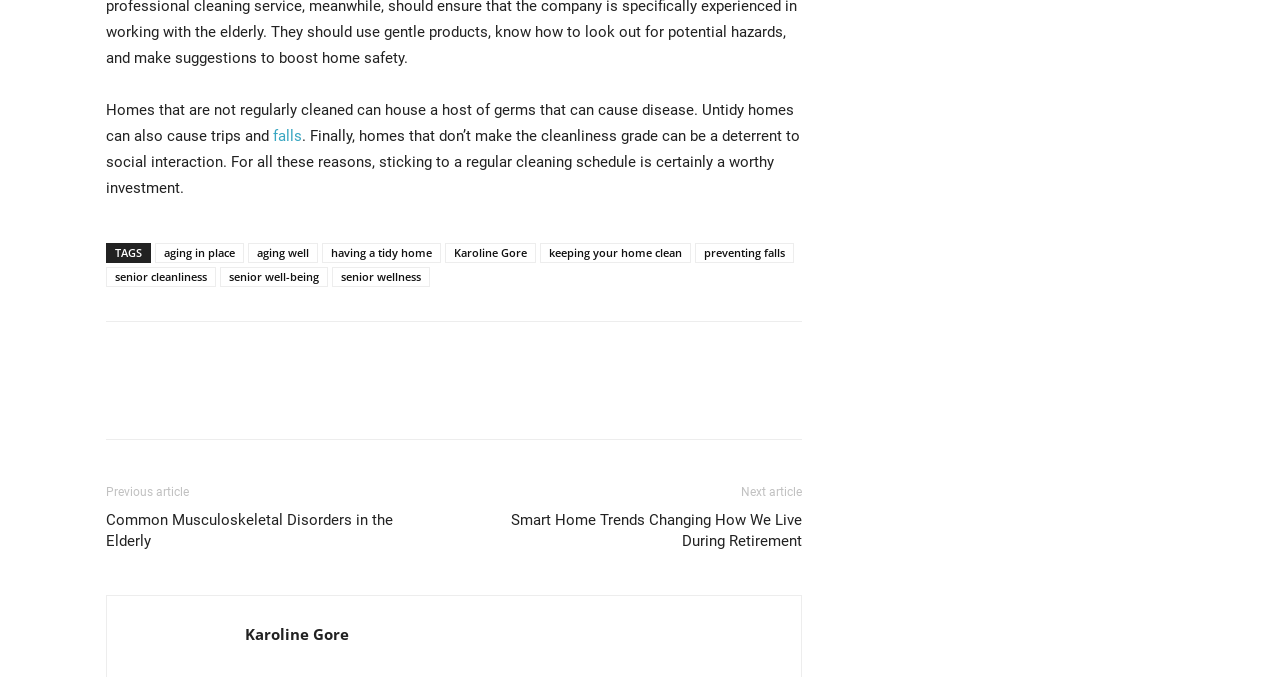Identify the bounding box coordinates of the clickable region required to complete the instruction: "View the next article about Smart Home Trends Changing How We Live During Retirement". The coordinates should be given as four float numbers within the range of 0 and 1, i.e., [left, top, right, bottom].

[0.373, 0.754, 0.627, 0.816]